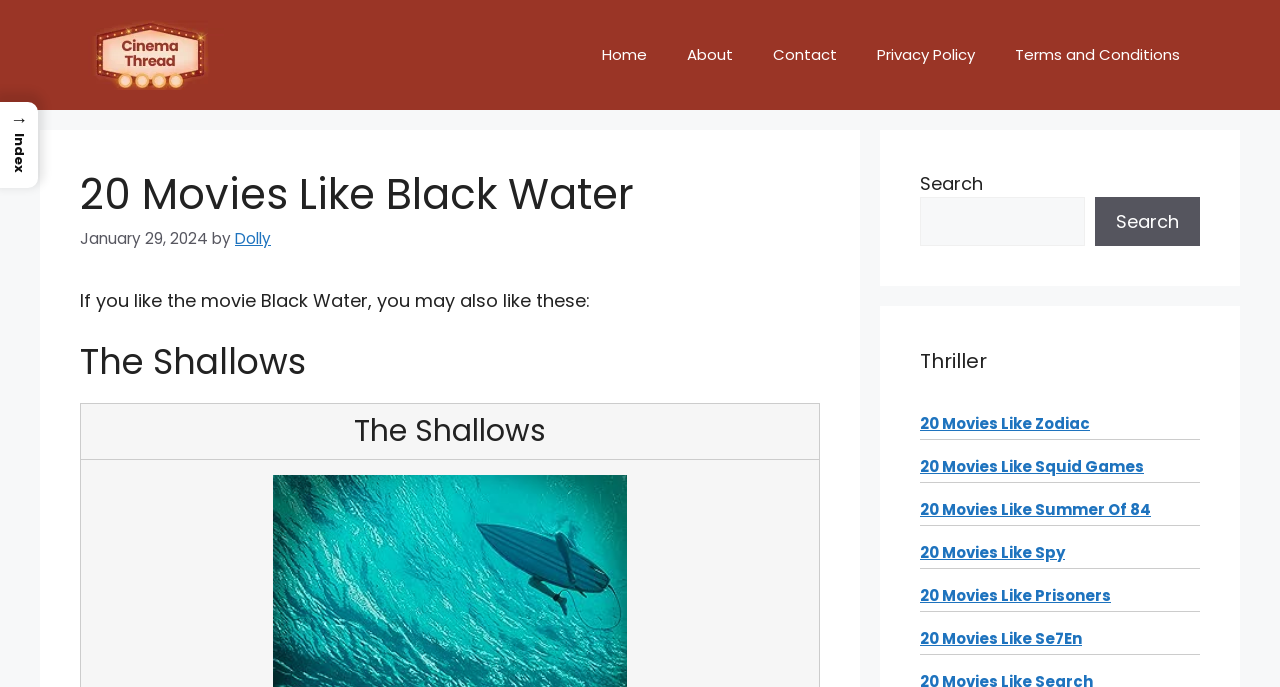Respond with a single word or phrase:
What is the category of the movie 'The Shallows'?

Thriller